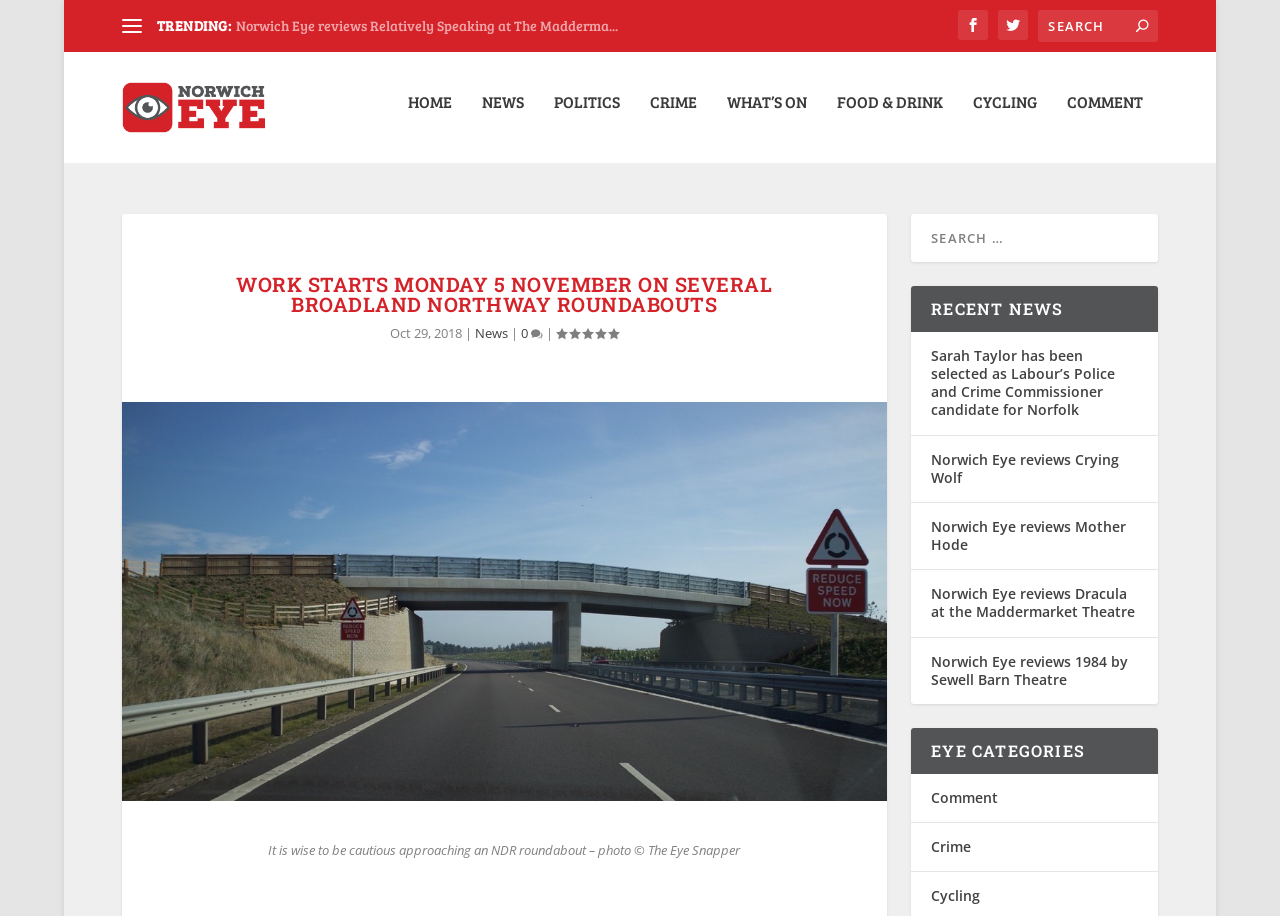Determine the main heading of the webpage and generate its text.

WORK STARTS MONDAY 5 NOVEMBER ON SEVERAL BROADLAND NORTHWAY ROUNDABOUTS